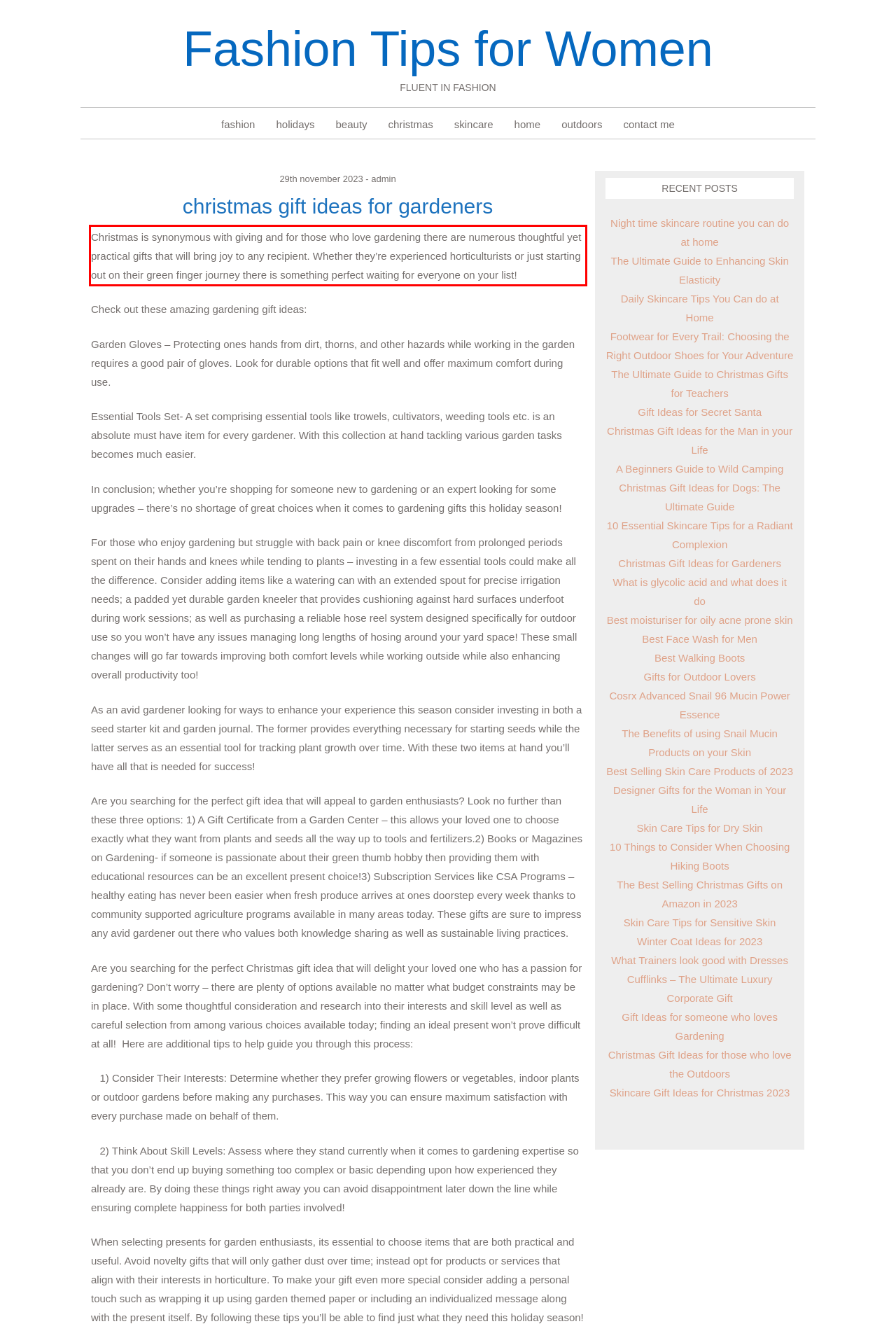Please identify and extract the text content from the UI element encased in a red bounding box on the provided webpage screenshot.

Christmas is synonymous with giving and for those who love gardening there are numerous thoughtful yet practical gifts that will bring joy to any recipient. Whether they’re experienced horticulturists or just starting out on their green finger journey there is something perfect waiting for everyone on your list!